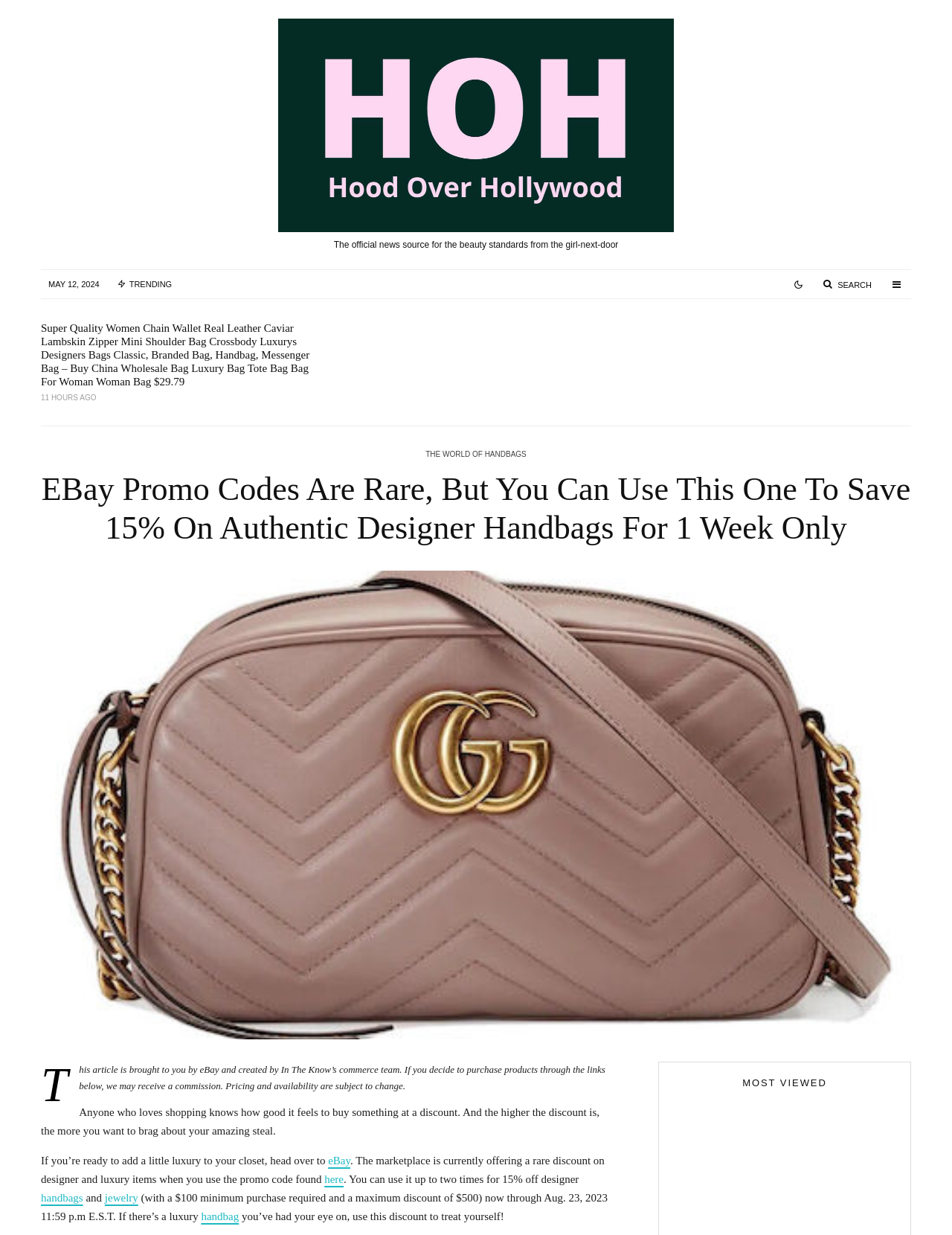Provide your answer in one word or a succinct phrase for the question: 
How many articles are on this webpage?

3